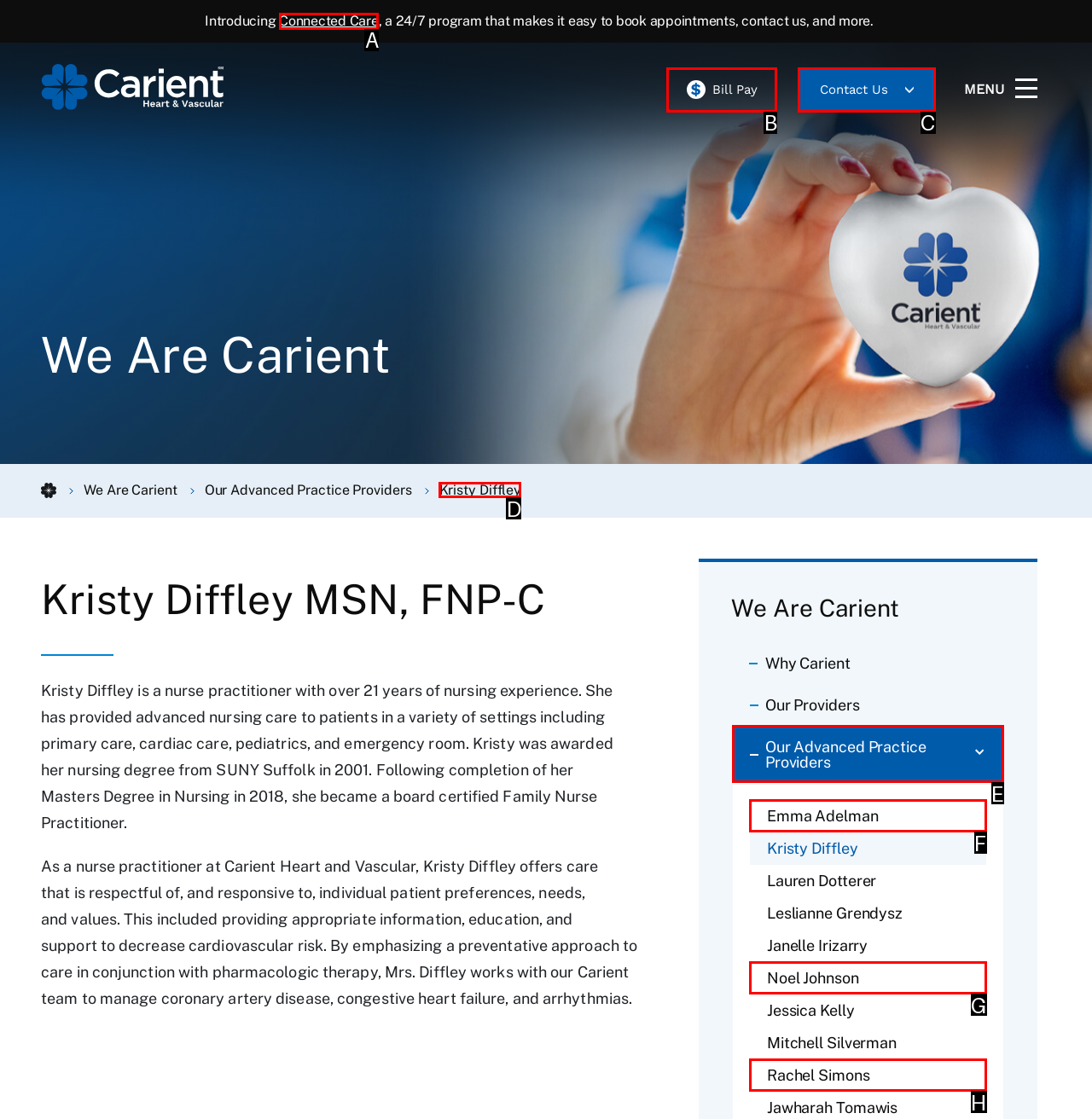Select the letter of the UI element you need to click to complete this task: View Kristy Diffley's profile.

D